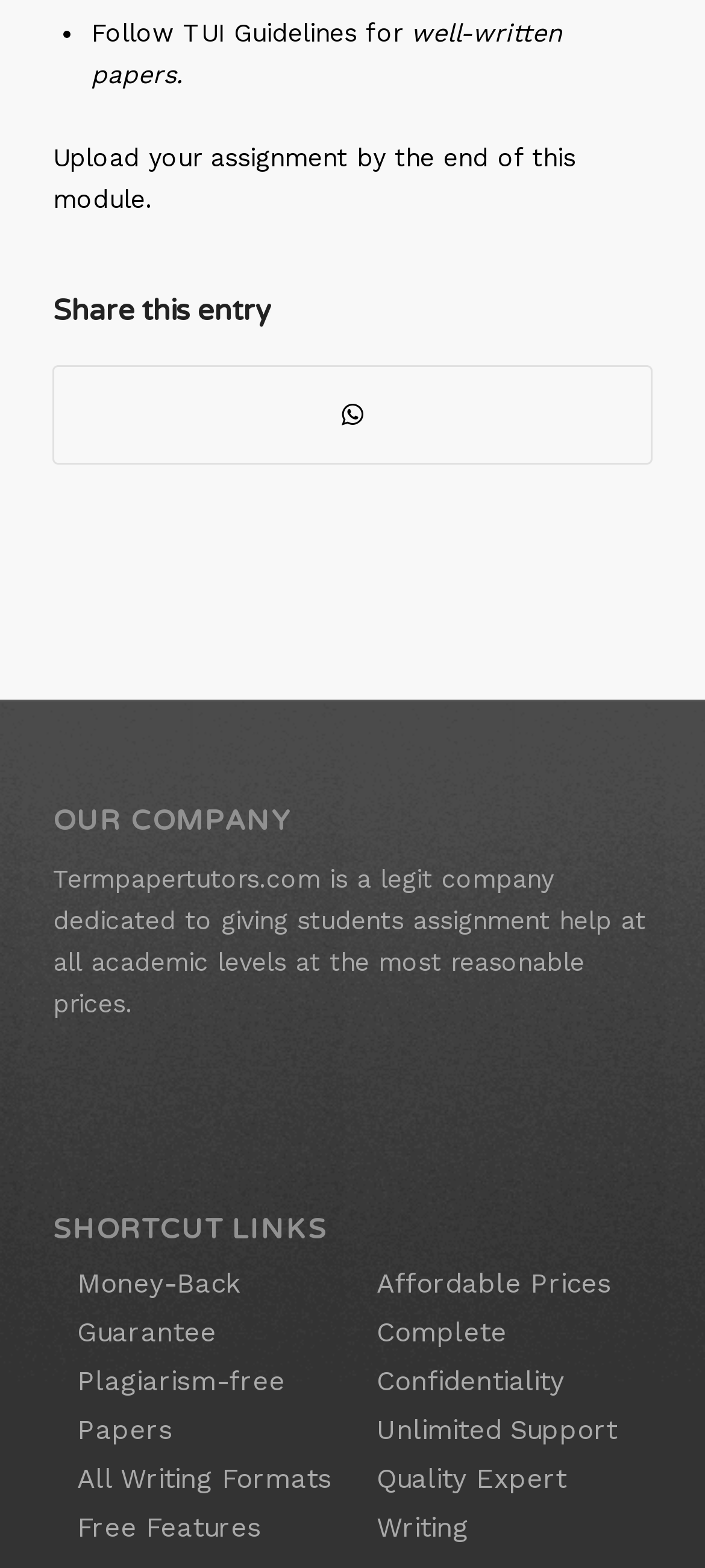From the element description: "Free Features", extract the bounding box coordinates of the UI element. The coordinates should be expressed as four float numbers between 0 and 1, in the order [left, top, right, bottom].

[0.109, 0.964, 0.371, 0.985]